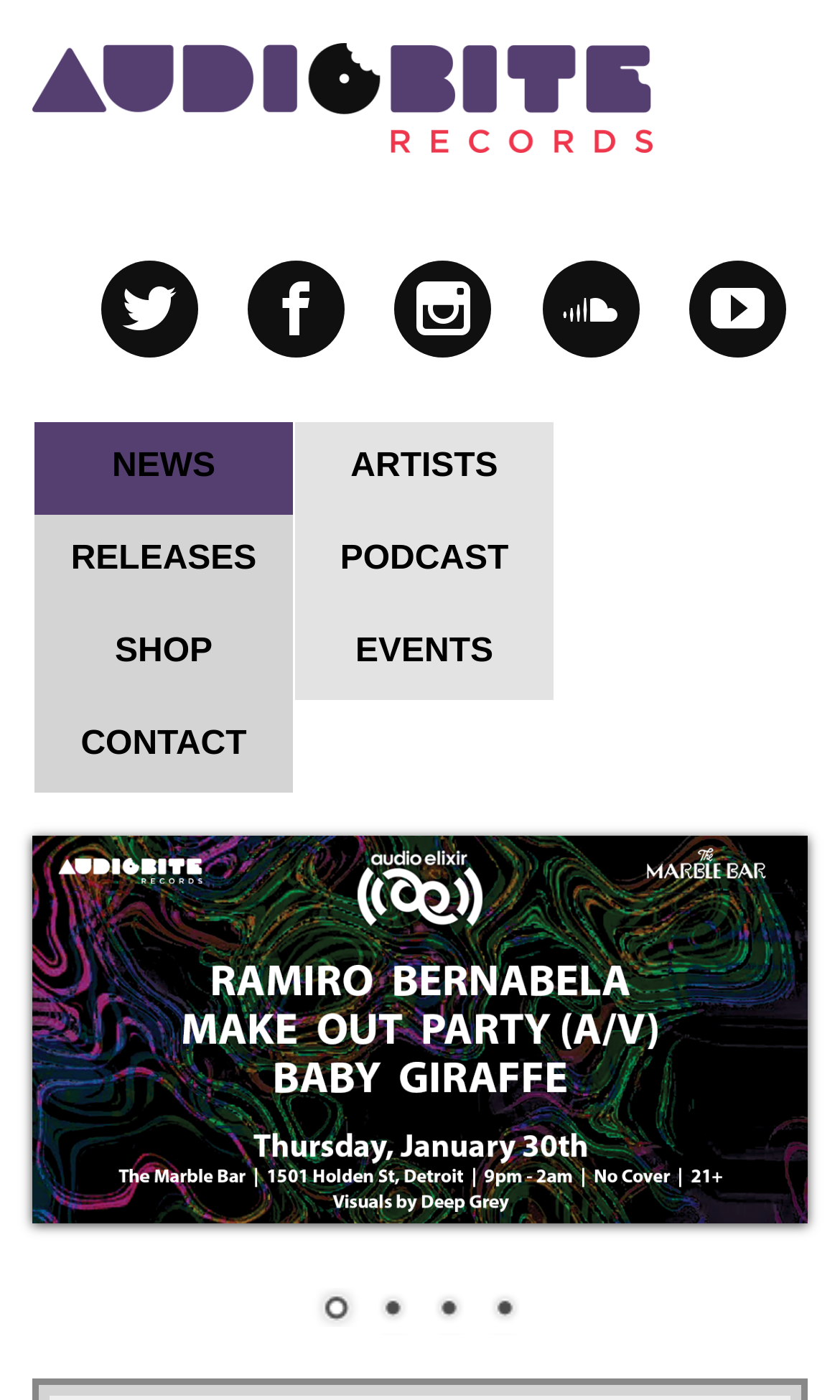Generate a detailed explanation of the webpage's features and information.

The webpage is about AudioBite Records and AudioBite Soulful, featuring the latest news and releases. At the top left, there is a link to AudioBite Records. Below it, there are five social media links, represented by icons, aligned horizontally. 

To the right of the AudioBite Records link, there is a navigation menu with six links: NEWS, ARTISTS, RELEASES, PODCAST, SHOP, and EVENTS, arranged in two rows. The NEWS link is at the top left of the menu, and the EVENTS link is at the bottom right.

Below the navigation menu, there is a large banner that spans the entire width of the page, containing an image and a link. The image takes up most of the banner's space.

At the bottom of the page, there are four pagination links, labeled 1, 2, 3, and 4, aligned horizontally.